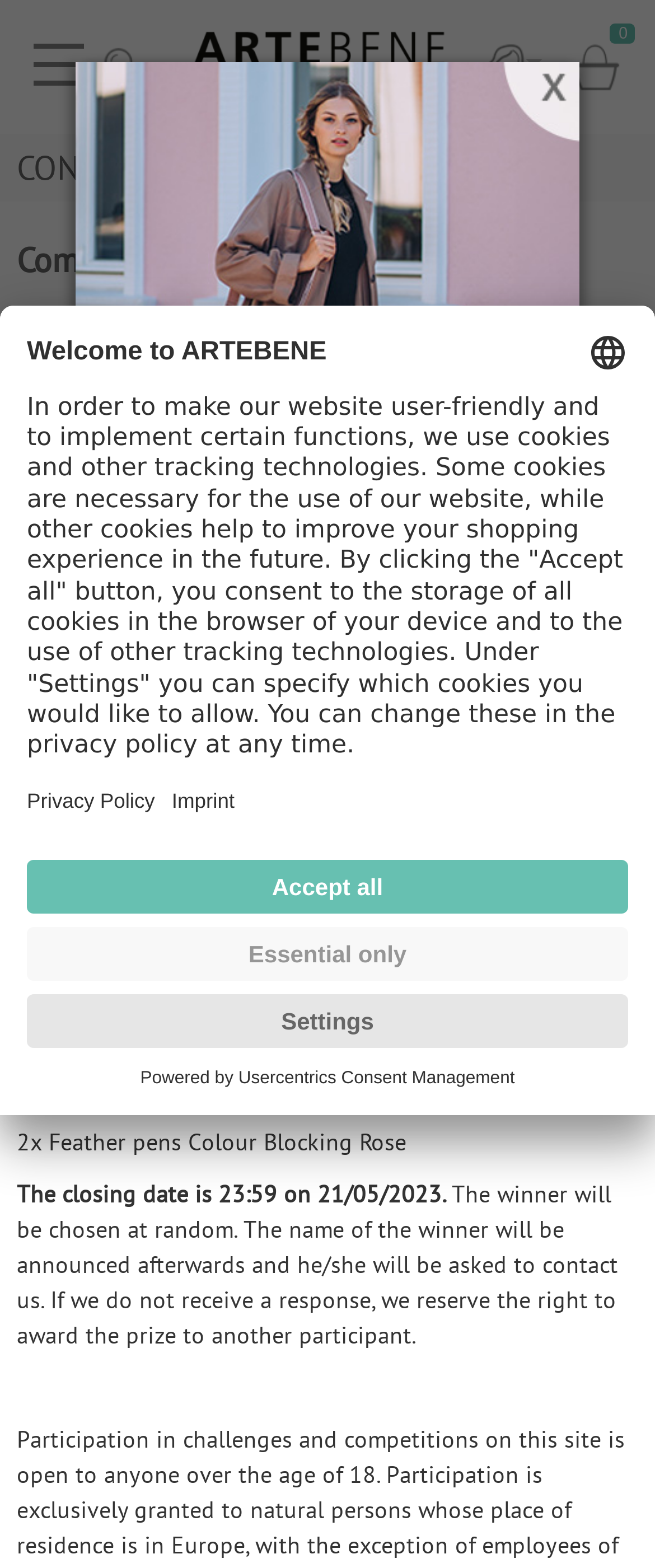Please determine the bounding box coordinates of the element to click on in order to accomplish the following task: "Show the menu". Ensure the coordinates are four float numbers ranging from 0 to 1, i.e., [left, top, right, bottom].

[0.026, 0.028, 0.141, 0.06]